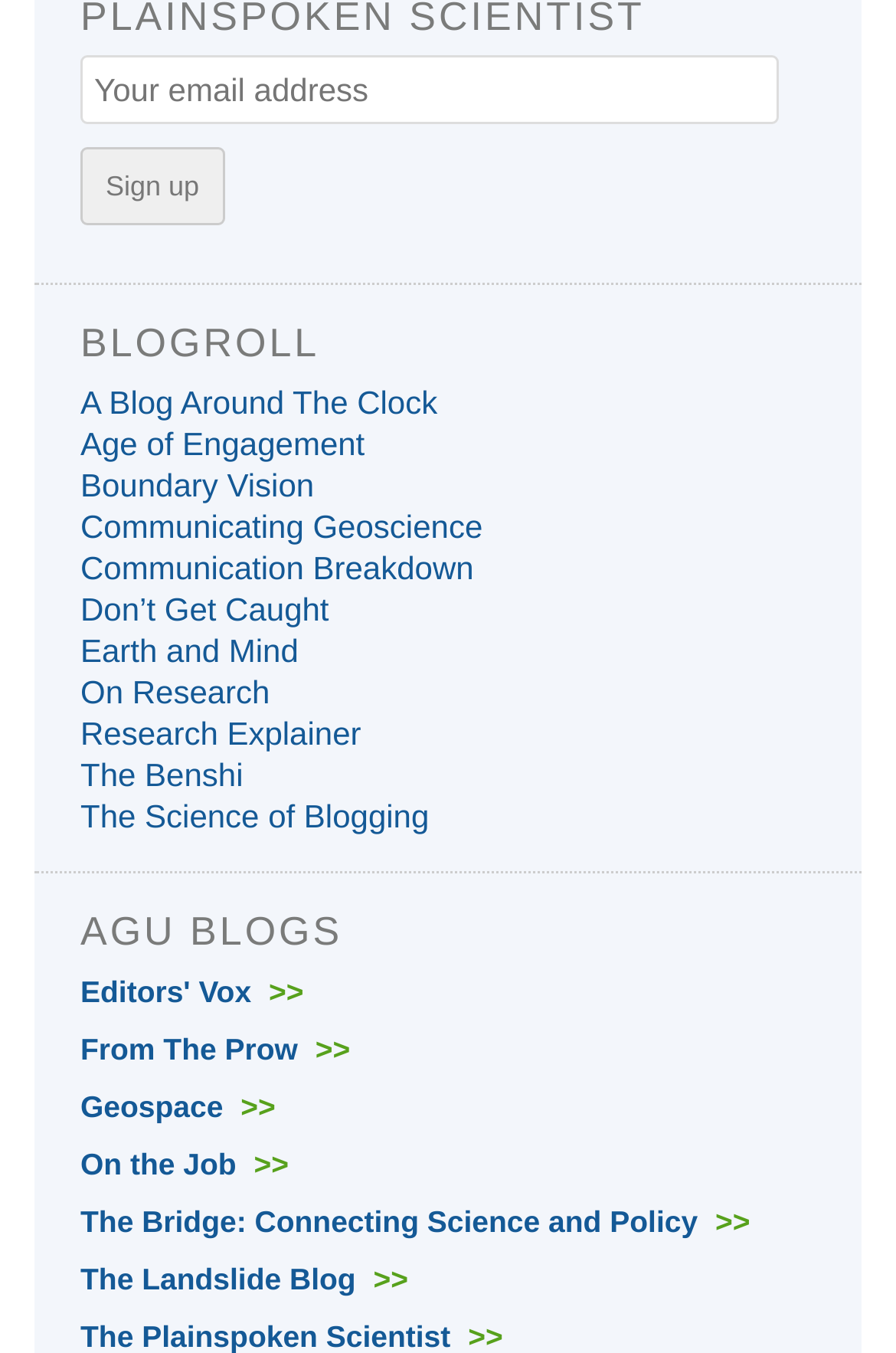What is the common suffix of the links in 'AGU BLOGS'?
Refer to the screenshot and deliver a thorough answer to the question presented.

The links in the 'AGU BLOGS' section, such as 'Editors' Vox >>', 'From The Prow >>', and others, all have the suffix '>>', indicating that they are likely subcategories or sections within the AGU blogs.